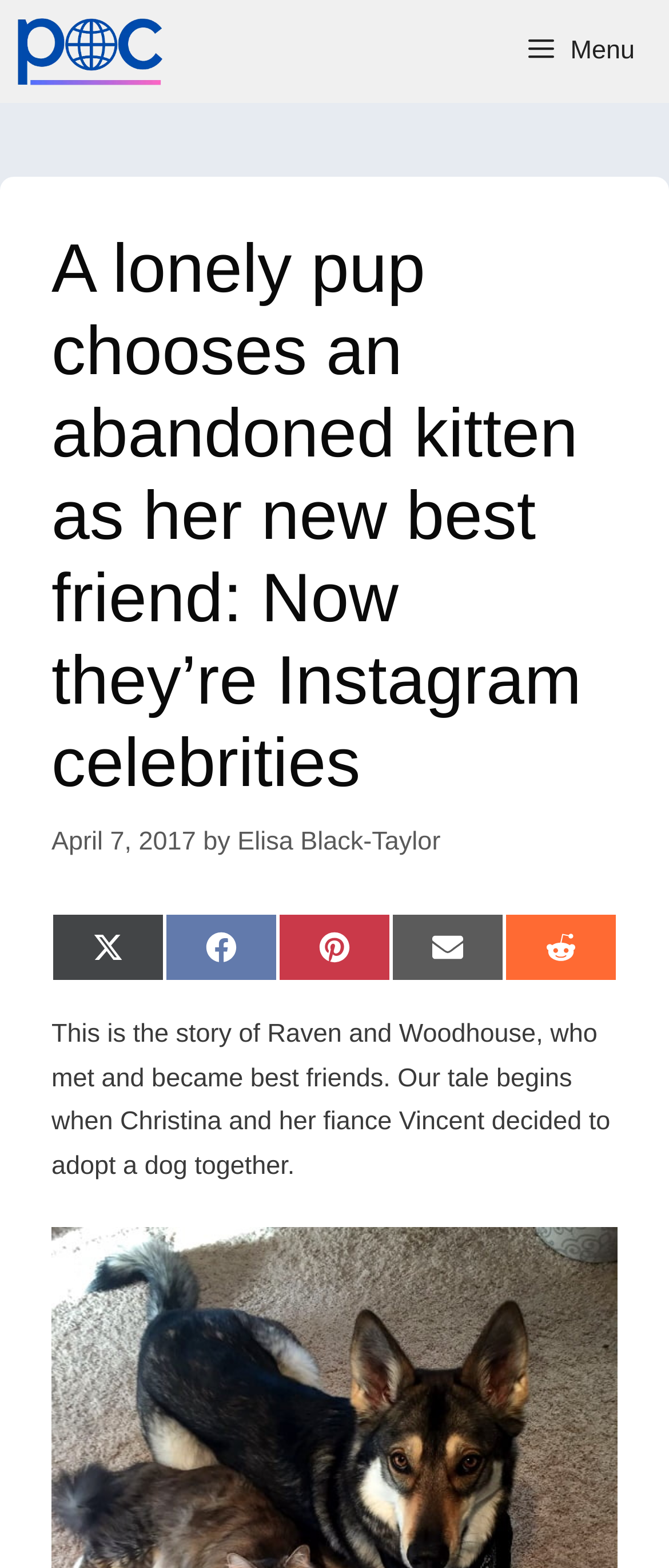Could you indicate the bounding box coordinates of the region to click in order to complete this instruction: "Visit Elisa Black-Taylor's page".

[0.355, 0.527, 0.658, 0.546]